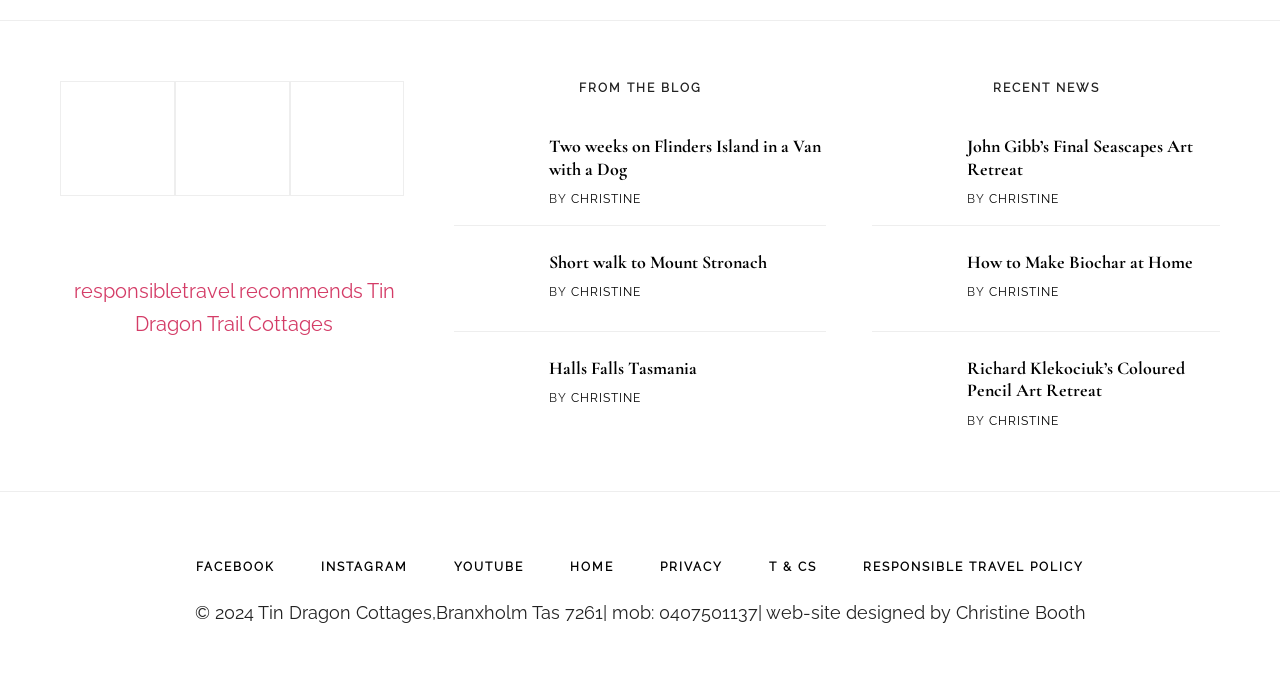Provide the bounding box coordinates for the area that should be clicked to complete the instruction: "Click the Green and gold sustainable tourism logo".

[0.047, 0.259, 0.137, 0.294]